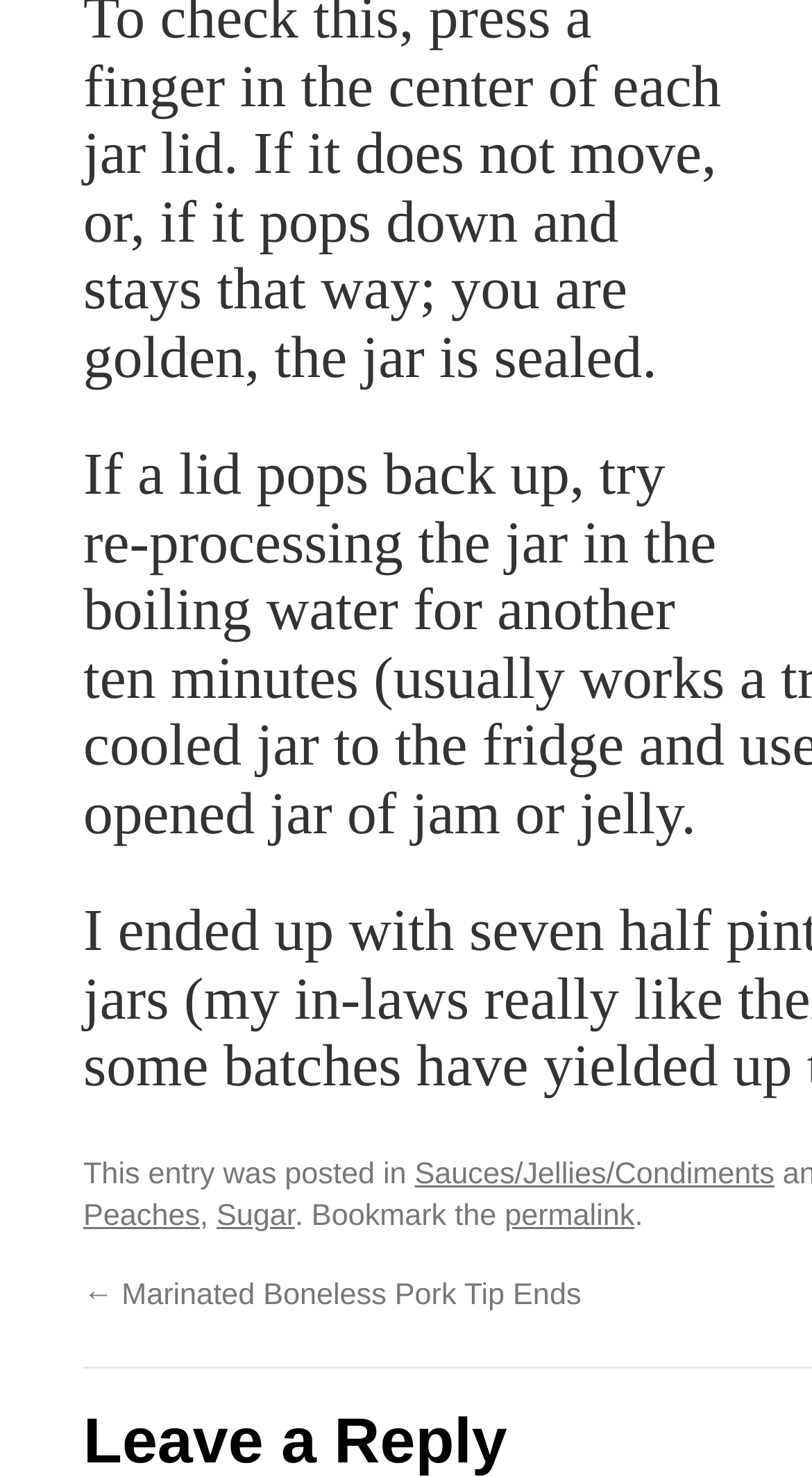Can you give a comprehensive explanation to the question given the content of the image?
What is the format of the post?

The presence of a permalink and the format of the text suggests that the webpage is a blog post. The text 'This entry was posted in' also supports this conclusion.